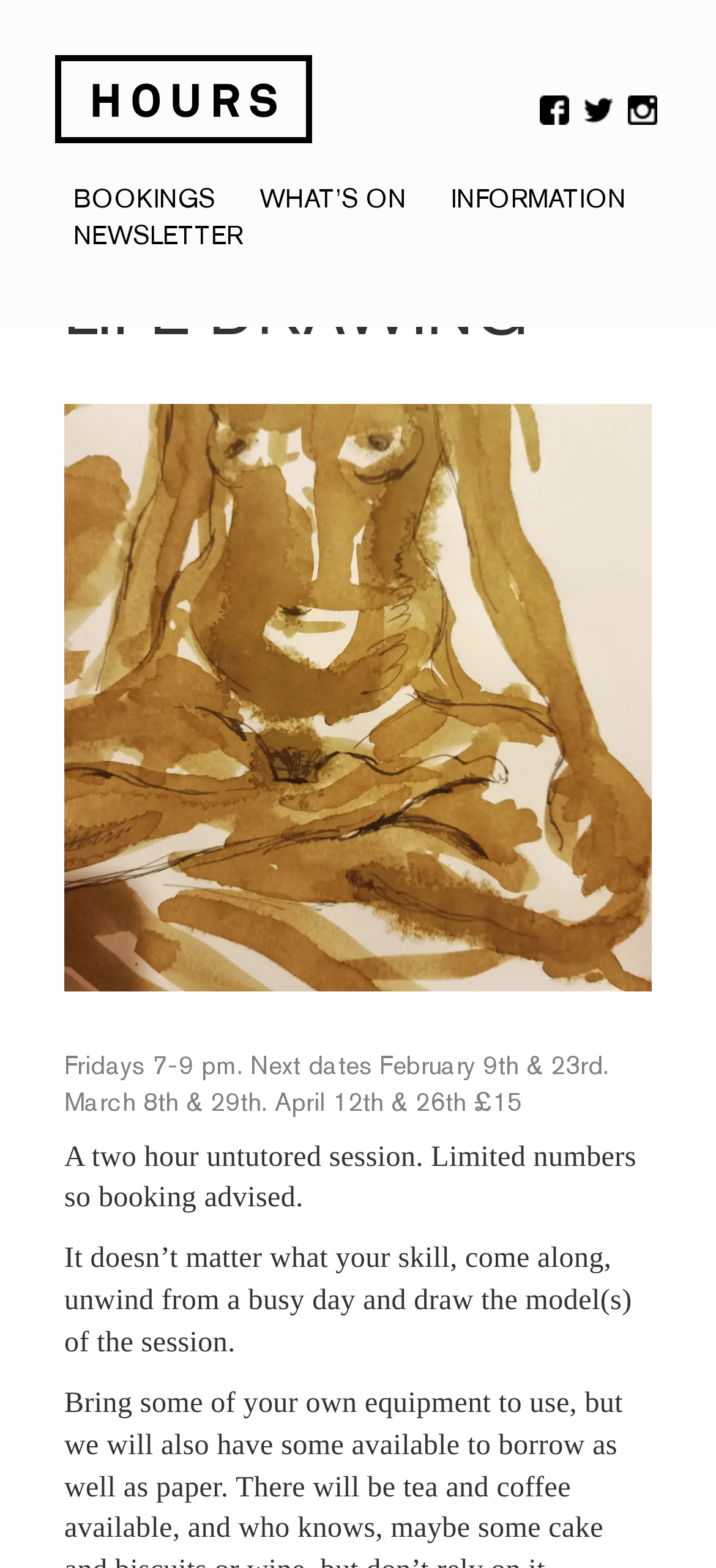Please determine the bounding box coordinates, formatted as (top-left x, top-left y, bottom-right x, bottom-right y), with all values as floating point numbers between 0 and 1. Identify the bounding box of the region described as: Uncategorized

None